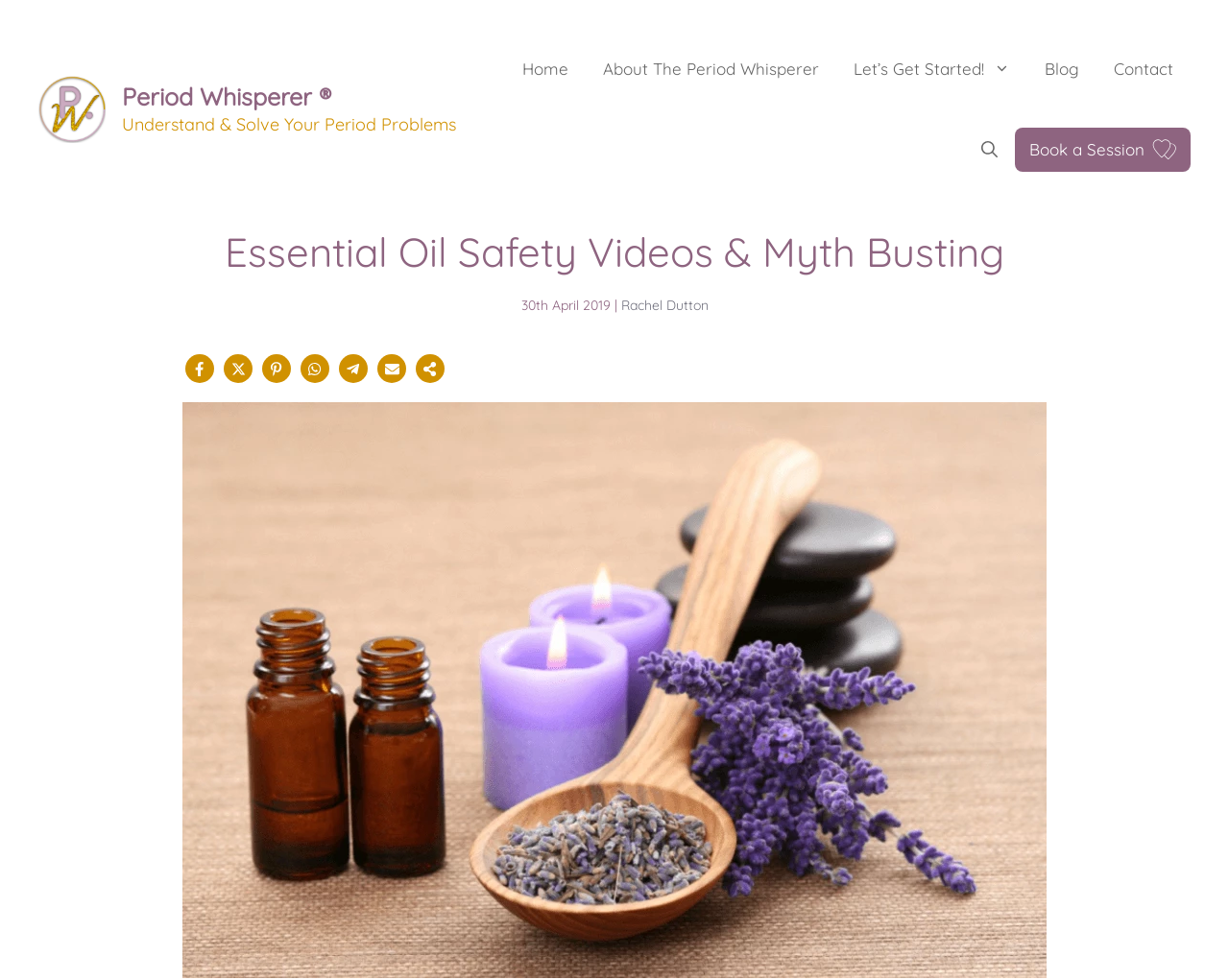What is the image at the bottom of the webpage?
Refer to the image and respond with a one-word or short-phrase answer.

Lavender essential oil